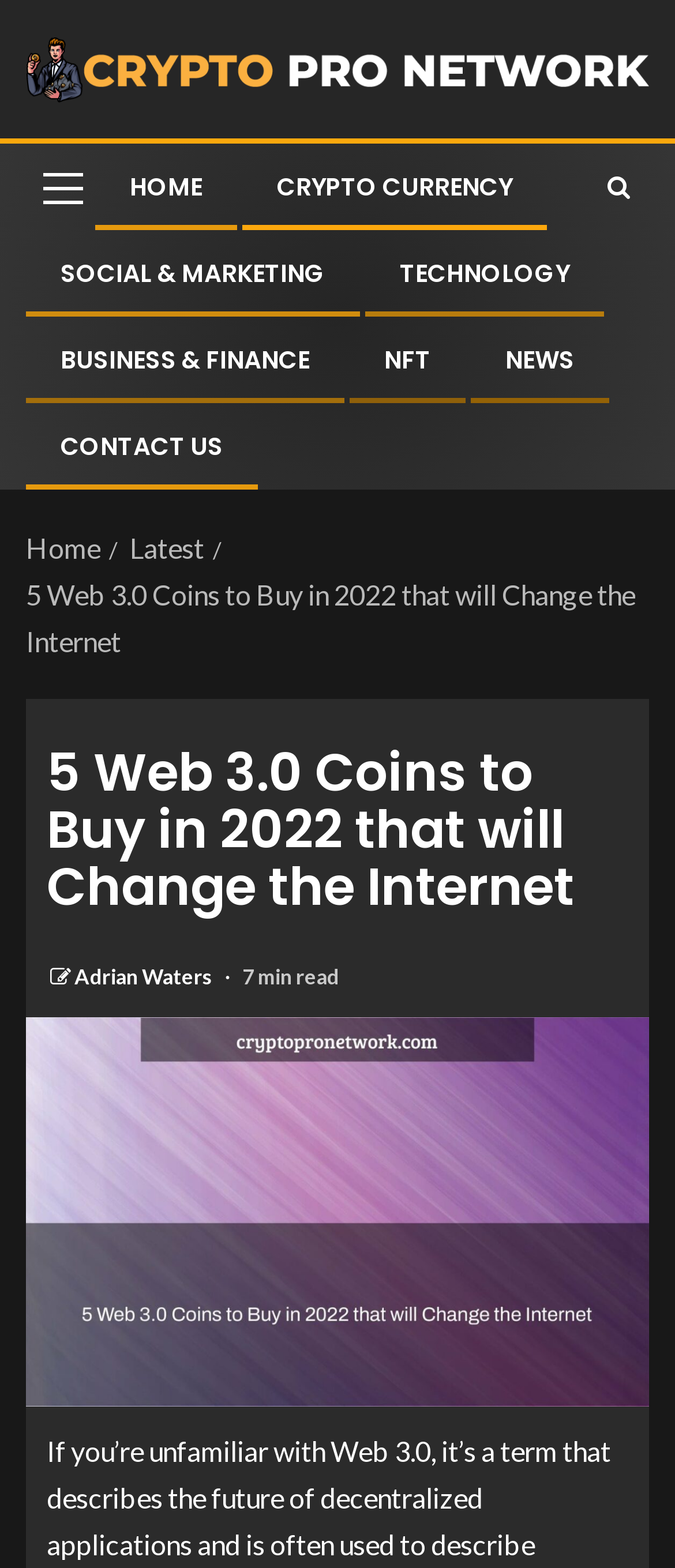Please determine the bounding box coordinates for the UI element described here. Use the format (top-left x, top-left y, bottom-right x, bottom-right y) with values bounded between 0 and 1: Home

[0.192, 0.108, 0.3, 0.13]